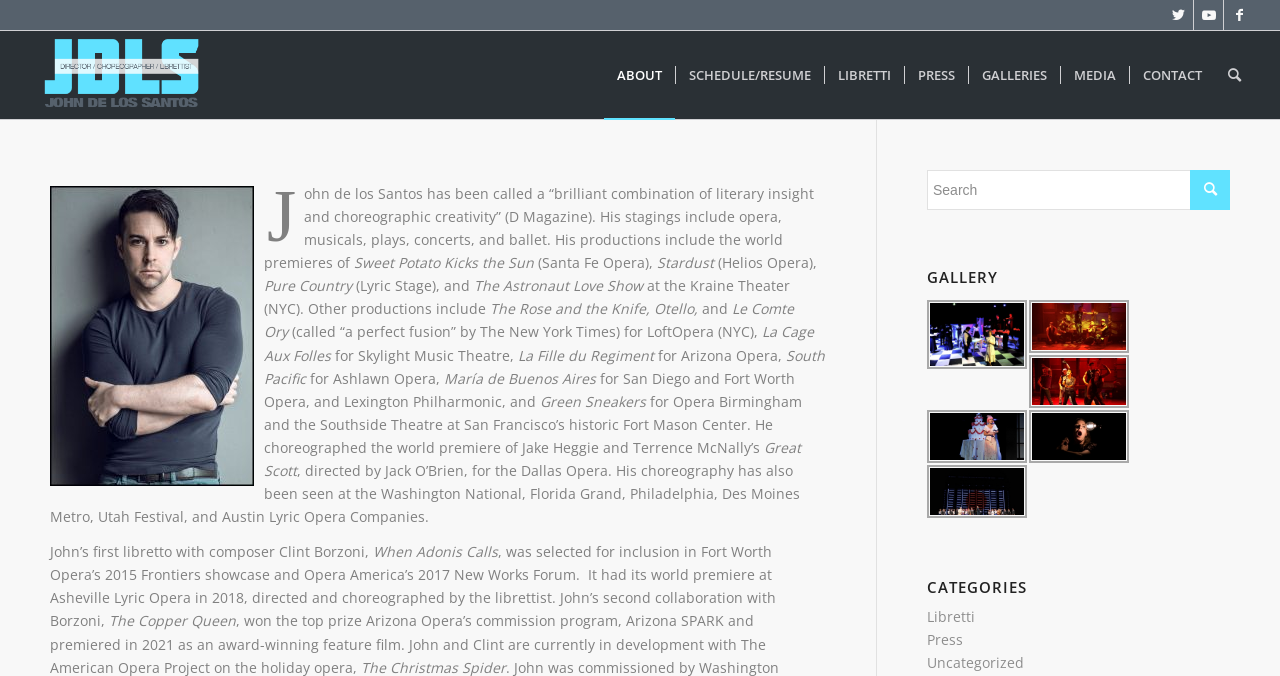Please identify the bounding box coordinates of the element I need to click to follow this instruction: "Check the PRESS page".

[0.707, 0.046, 0.757, 0.176]